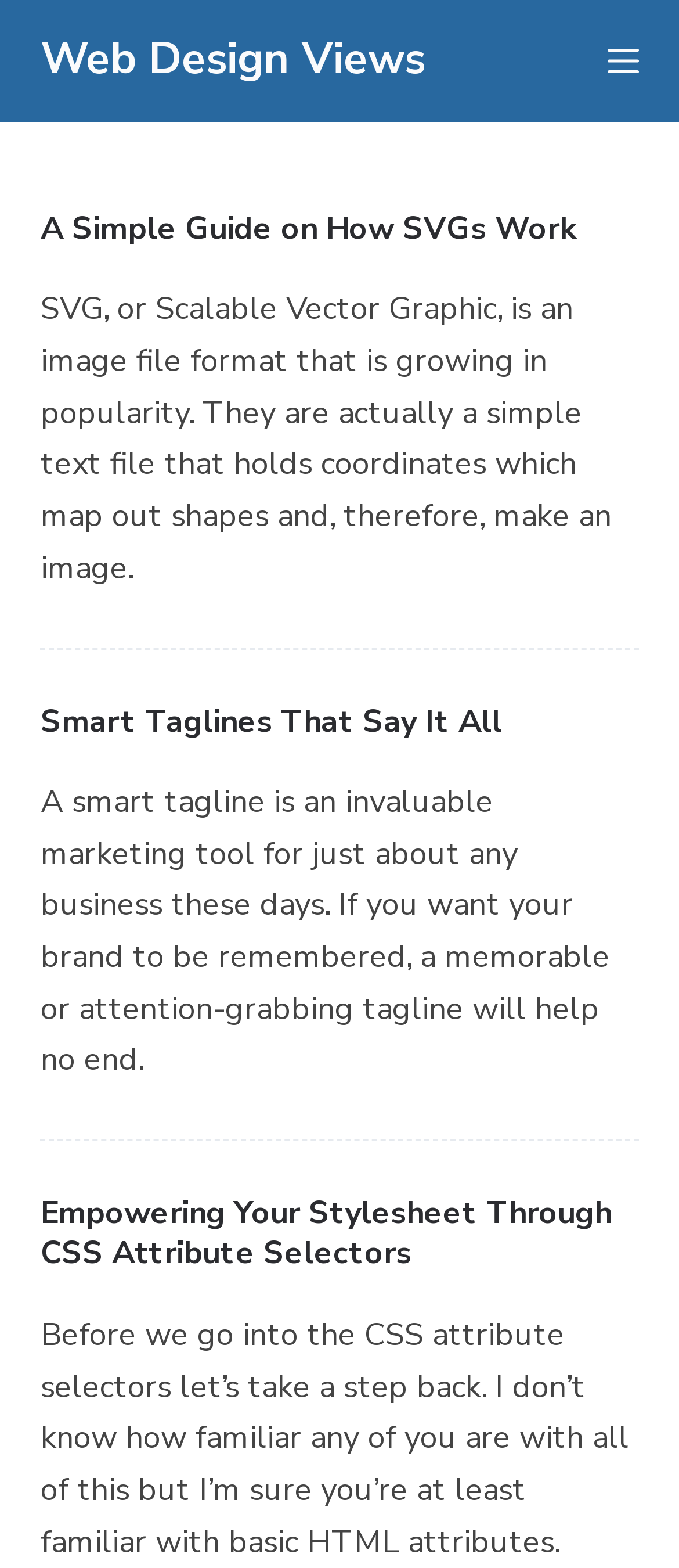Craft a detailed narrative of the webpage's structure and content.

The webpage is titled "Web Design Views - Web Design and Development Blog". At the top left, there is a "Skip to content" link. Next to it, on the top center, is a link to the website's homepage, "Web Design Views". On the top right, there is a "Menu" button.

Below the top section, there are three articles. The first article is titled "A Simple Guide on How SVGs Work" and has a brief summary about SVGs being a simple text file that holds coordinates to map out shapes and create an image. The article title is a link.

The second article is titled "Smart Taglines That Say It All" and discusses the importance of a memorable tagline for a business. The article title is also a link.

The third article is titled "Empowering Your Stylesheet Through CSS Attribute Selectors" and talks about the basics of HTML attributes before diving into CSS attribute selectors. Again, the article title is a link.